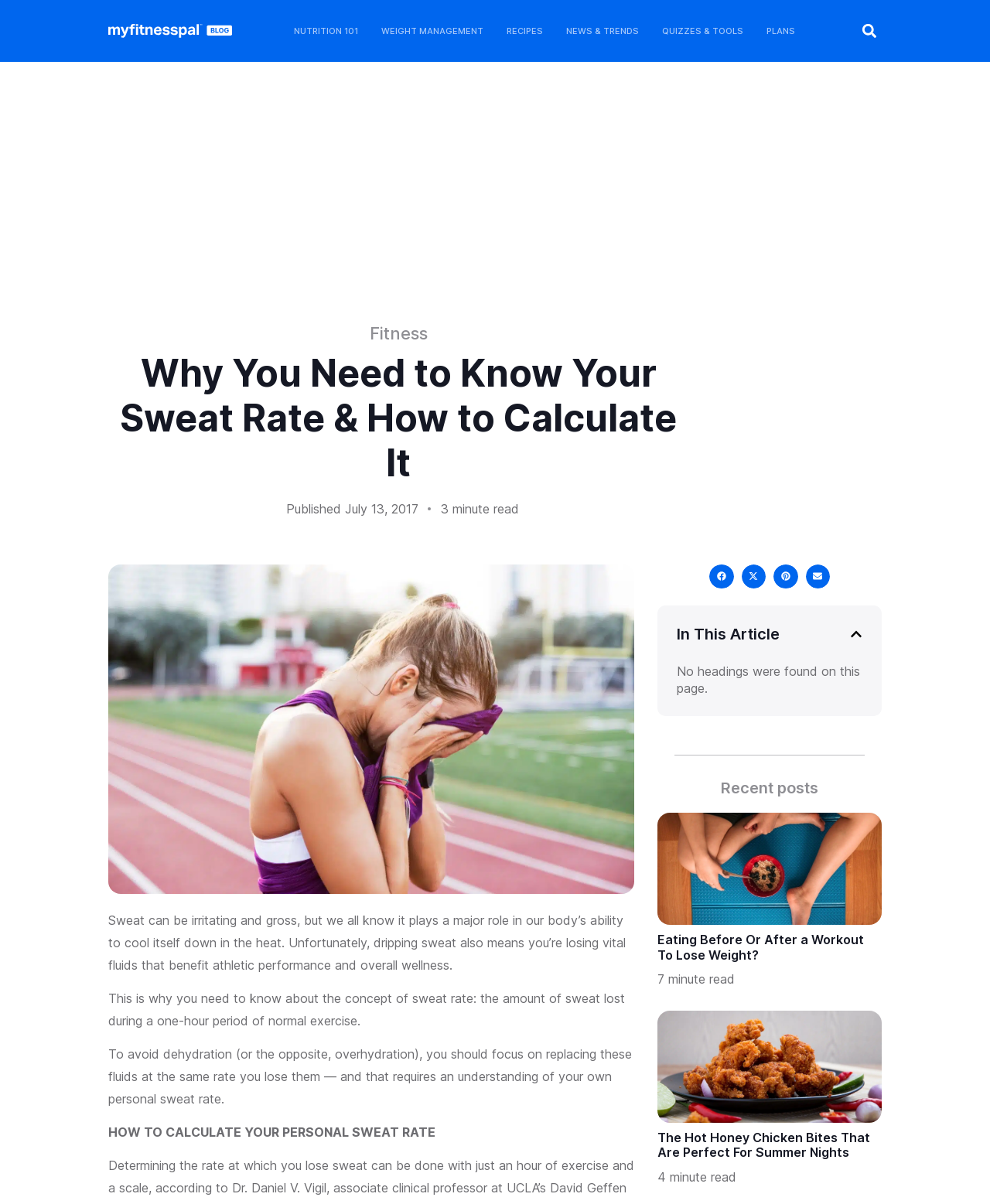Locate the bounding box coordinates of the clickable area to execute the instruction: "Click on the Fitness link". Provide the coordinates as four float numbers between 0 and 1, represented as [left, top, right, bottom].

[0.373, 0.268, 0.432, 0.285]